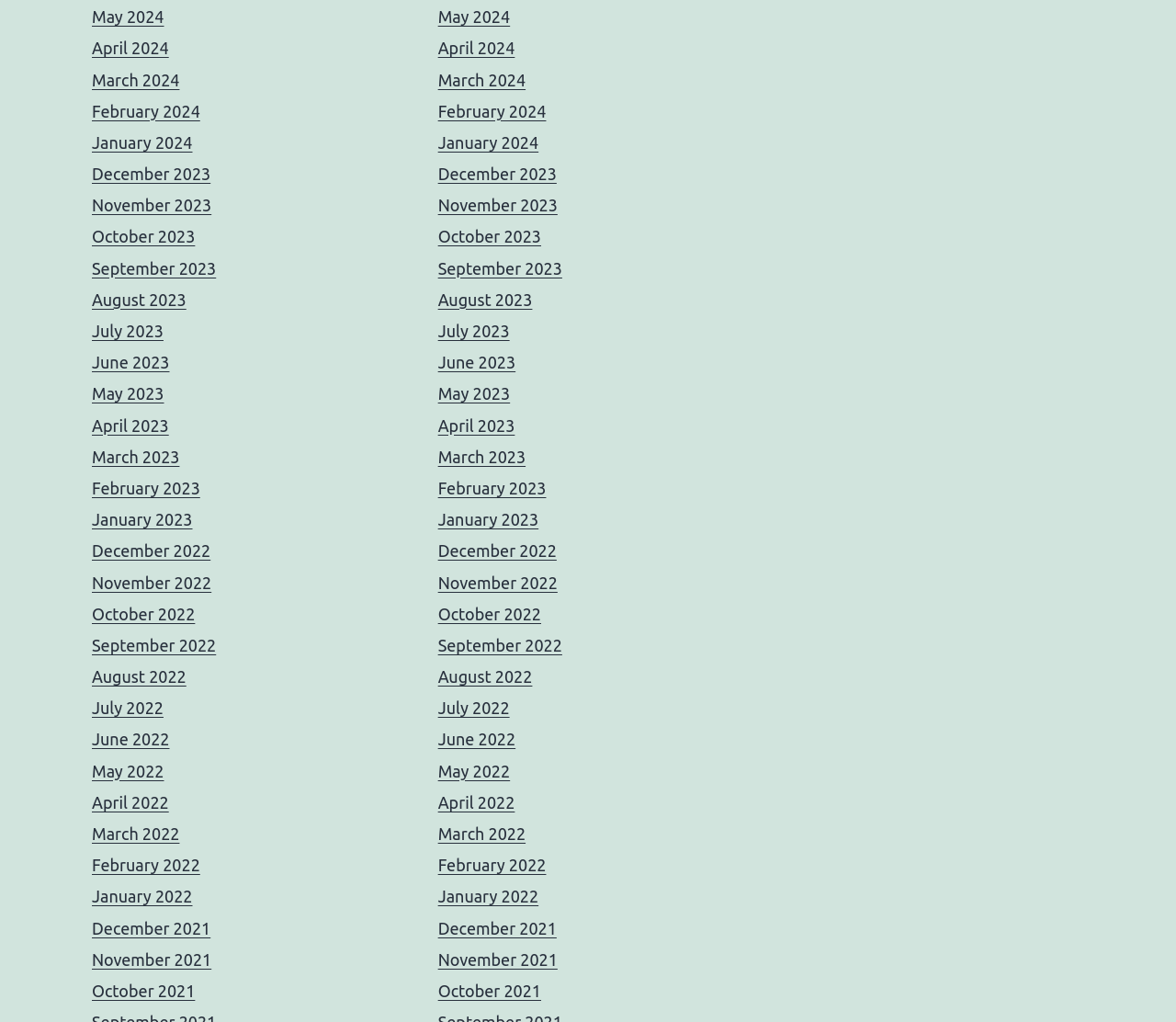Is there a duplicate list of months? Examine the screenshot and reply using just one word or a brief phrase.

Yes